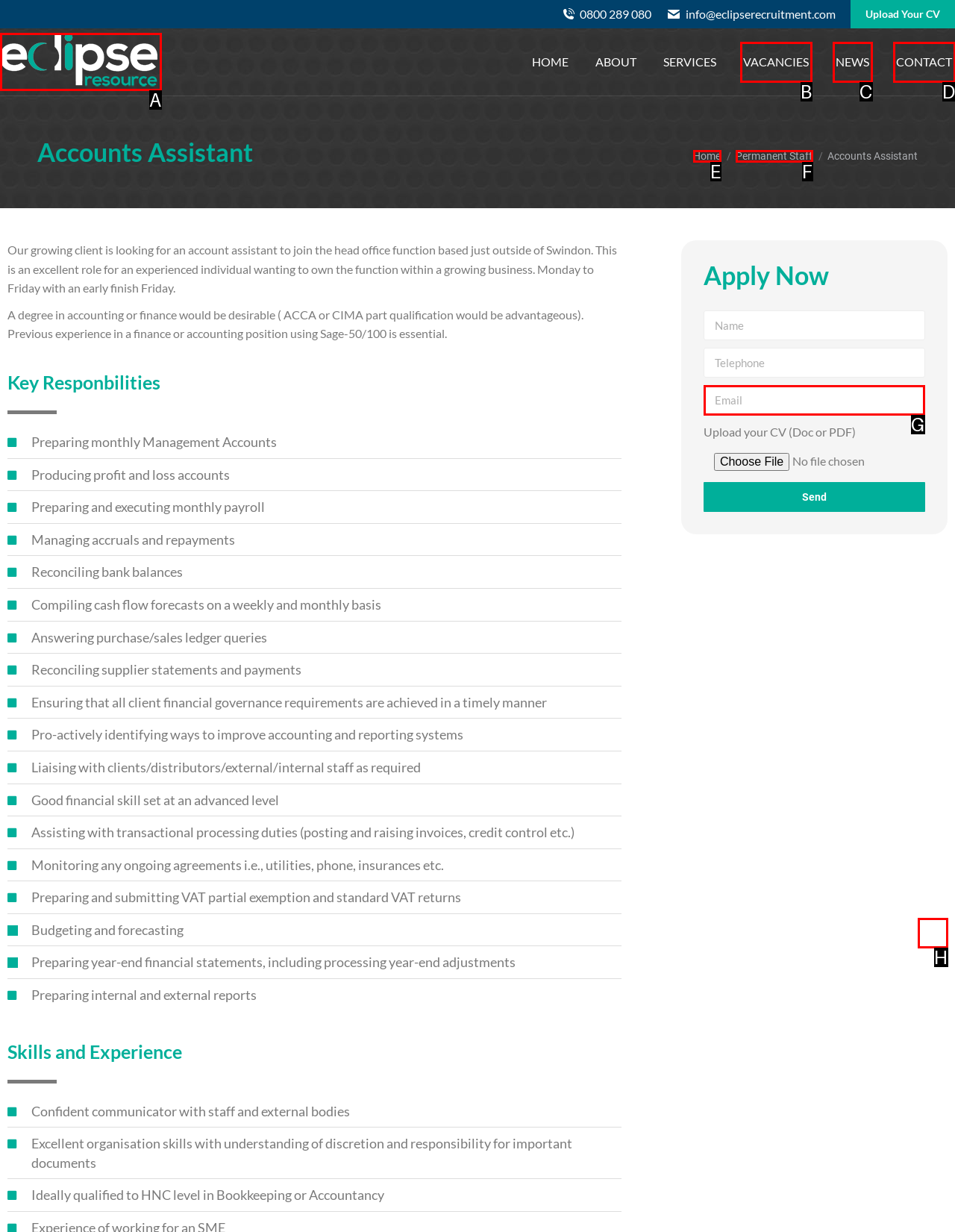Identify the correct HTML element to click to accomplish this task: Enter your email address
Respond with the letter corresponding to the correct choice.

G